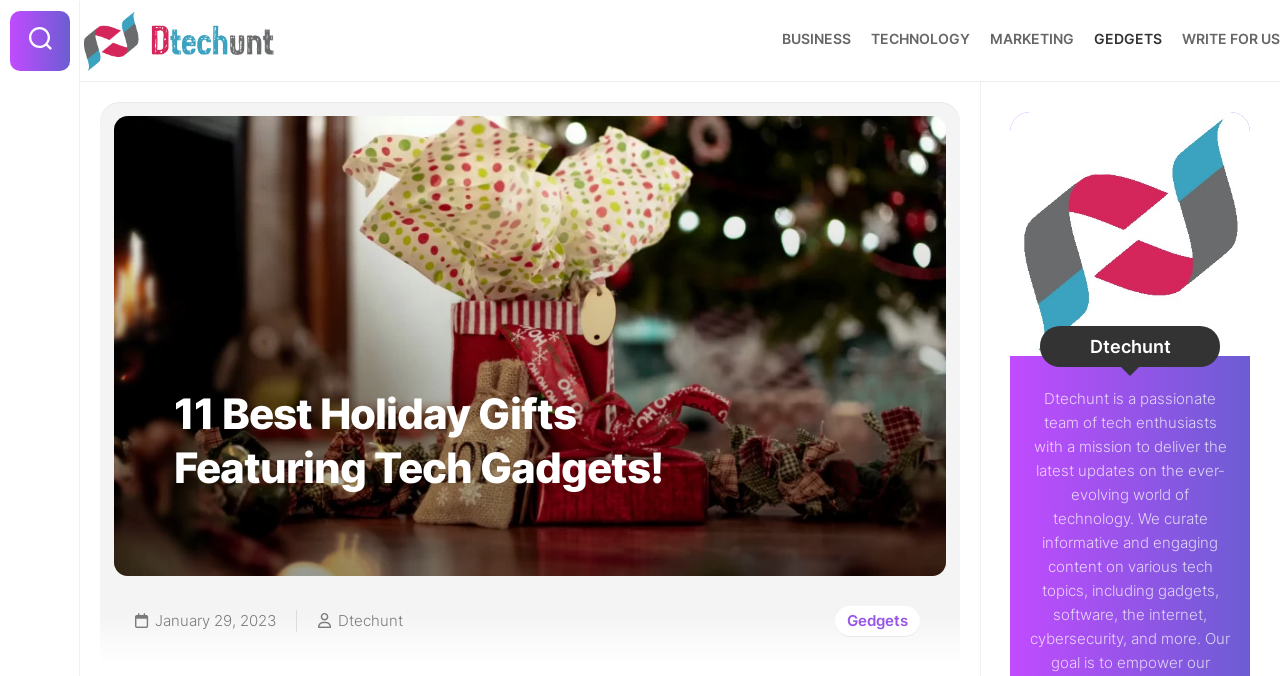Extract the heading text from the webpage.

11 Best Holiday Gifts Featuring Tech Gadgets!